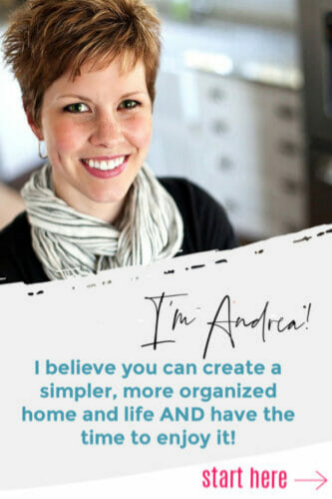What is the tone of the image and text?
Please provide a single word or phrase as the answer based on the screenshot.

Friendly and motivational